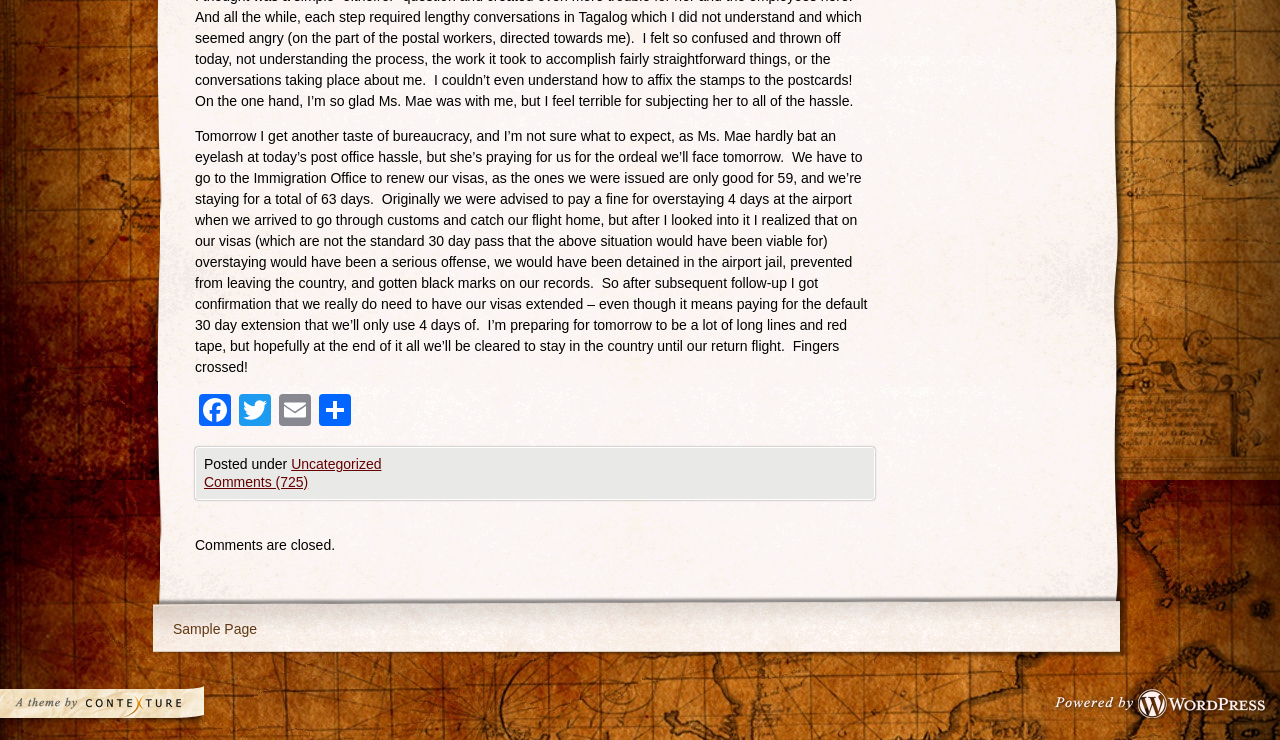Using the provided element description: "Sample Page", identify the bounding box coordinates. The coordinates should be four floats between 0 and 1 in the order [left, top, right, bottom].

[0.127, 0.823, 0.209, 0.881]